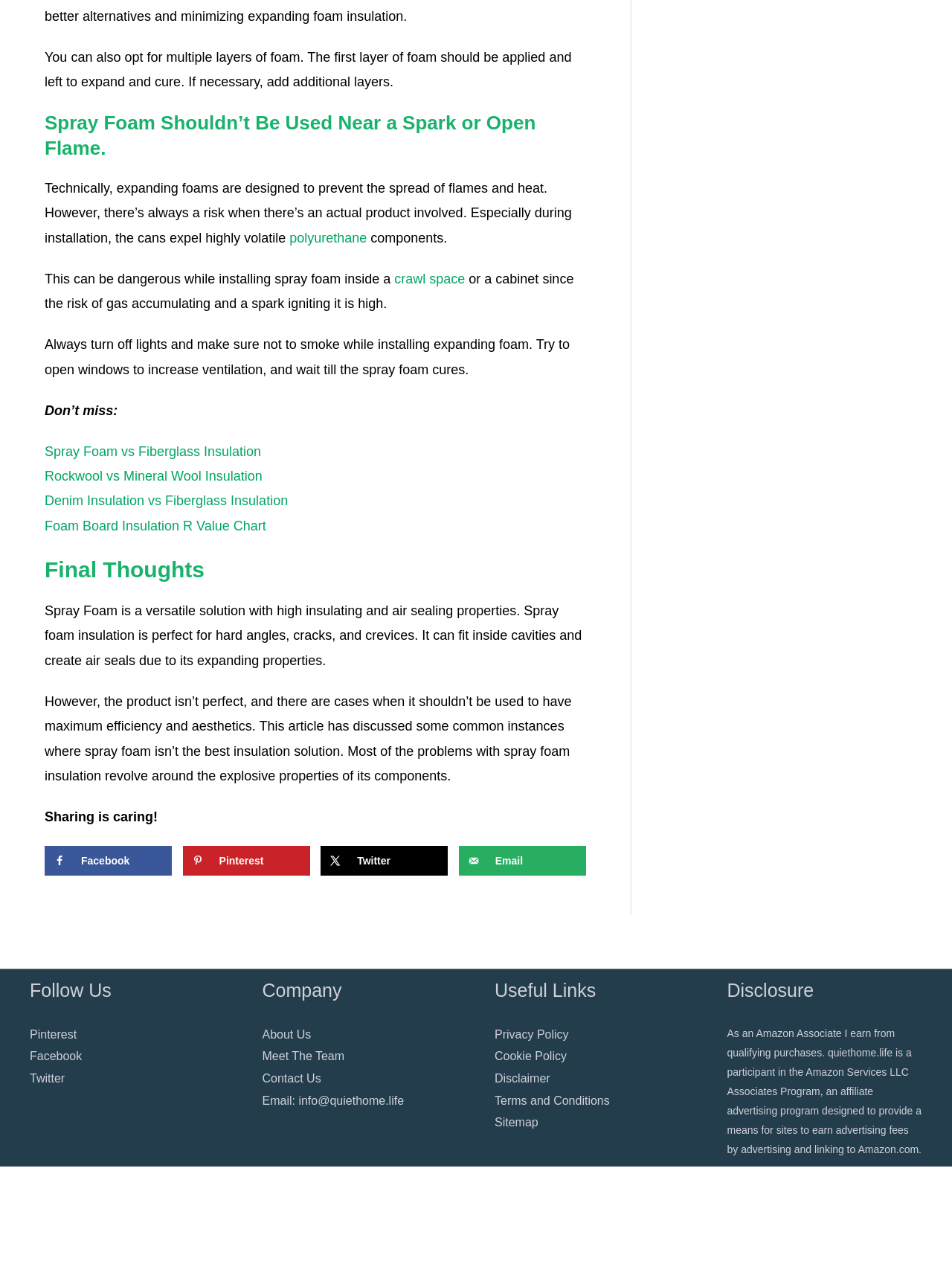Determine the bounding box coordinates for the region that must be clicked to execute the following instruction: "Check the Privacy Policy".

[0.52, 0.815, 0.597, 0.825]